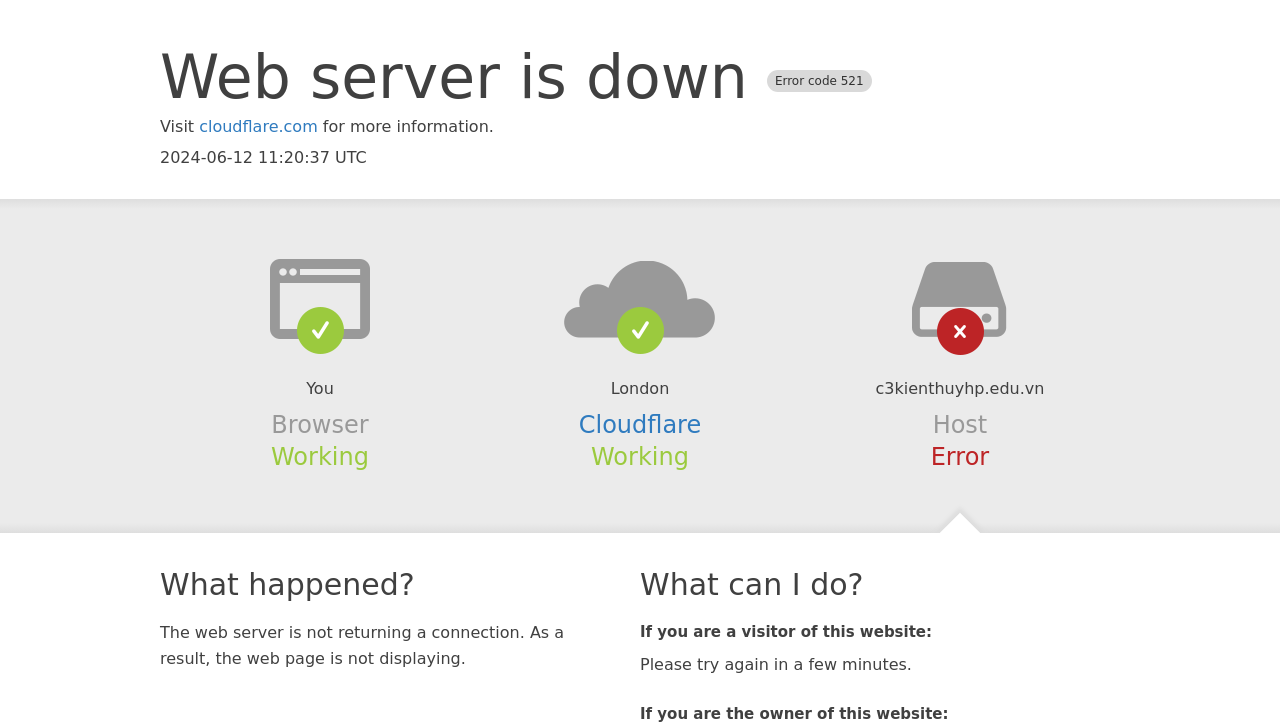From the image, can you give a detailed response to the question below:
What is the current status of the host?

The status of the host is mentioned as 'Error' in the section 'Host' on the webpage.